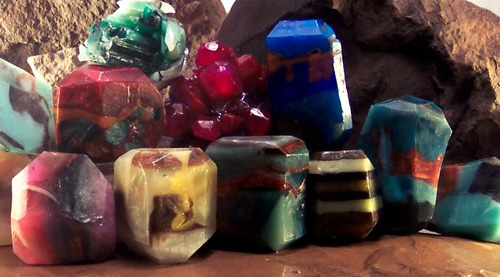Is it easy to create these soap rocks?
From the image, provide a succinct answer in one word or a short phrase.

Yes